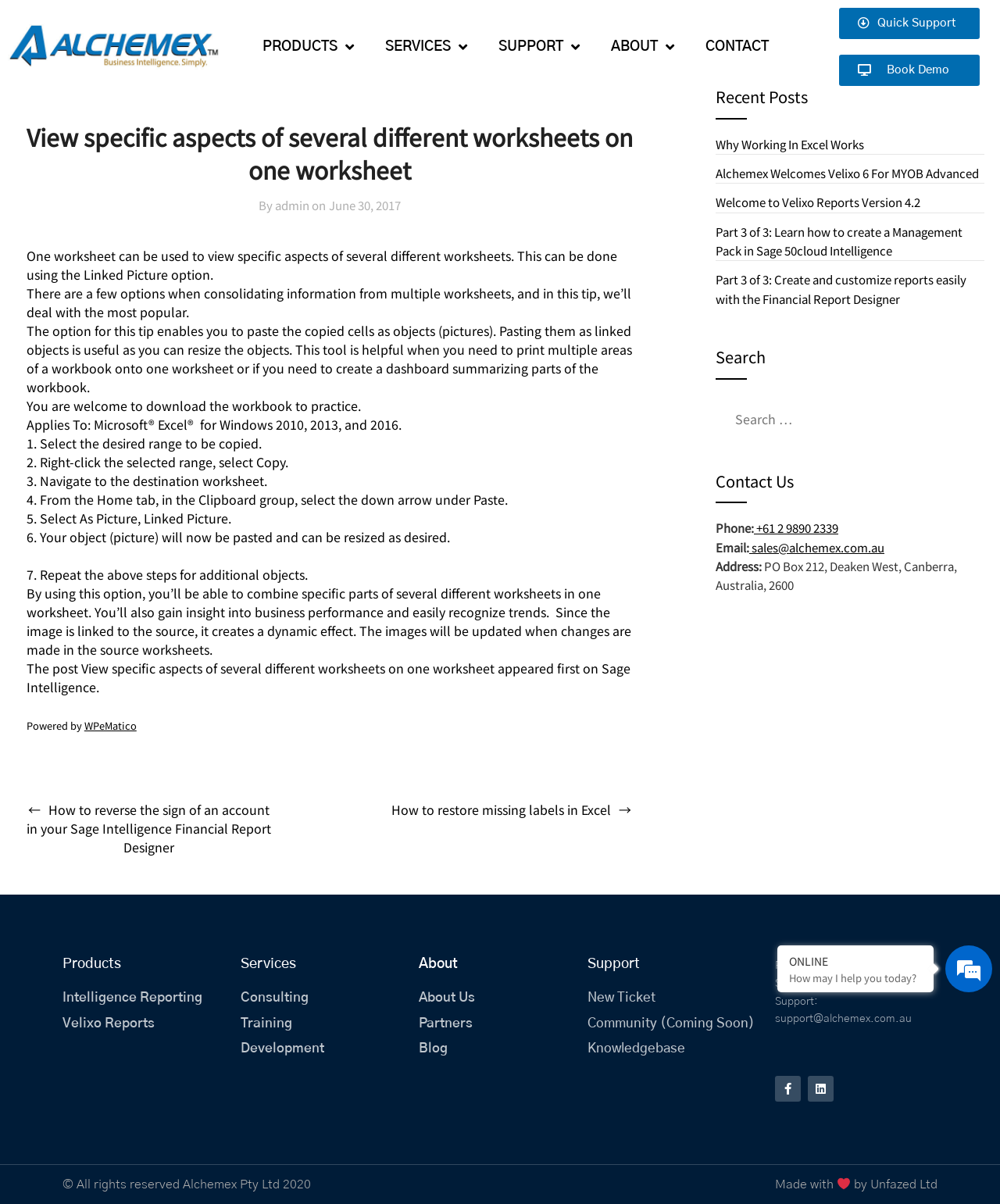From the element description: "Farnesoid X Receptors", extract the bounding box coordinates of the UI element. The coordinates should be expressed as four float numbers between 0 and 1, in the order [left, top, right, bottom].

None